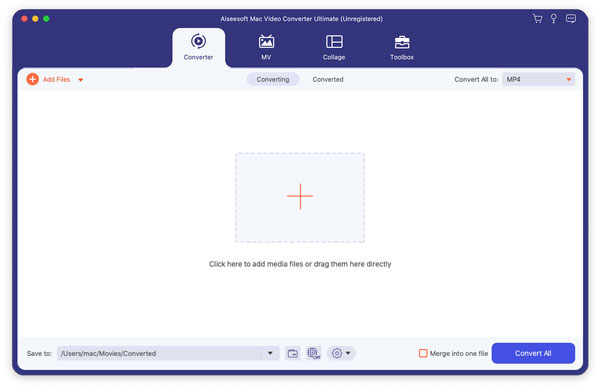Offer a thorough description of the image.

The image showcases the interface of Aiseesoft Mac Video Converter Ultimate, an unregistered version of the software designed for video conversion. Prominently displayed is the "Add Files" button, located at the top left, which users can click to initiate the process of importing media files into the program. Below this, users are prompted with a highlighted area featuring a "+" sign, indicating where they can drop files or click to add media directly. The user is also presented with options to select the output format—specifically "MP4"—along with a pathway indicating where converted files will be saved. Additional features, such as options to merge files into one and a prominent "Convert All" button, are visible, enhancing usability for efficient batch processing. This interface illustrates the software's focus on a user-friendly experience for converting RMVB files to MP4 format, catering to various devices and user preferences.